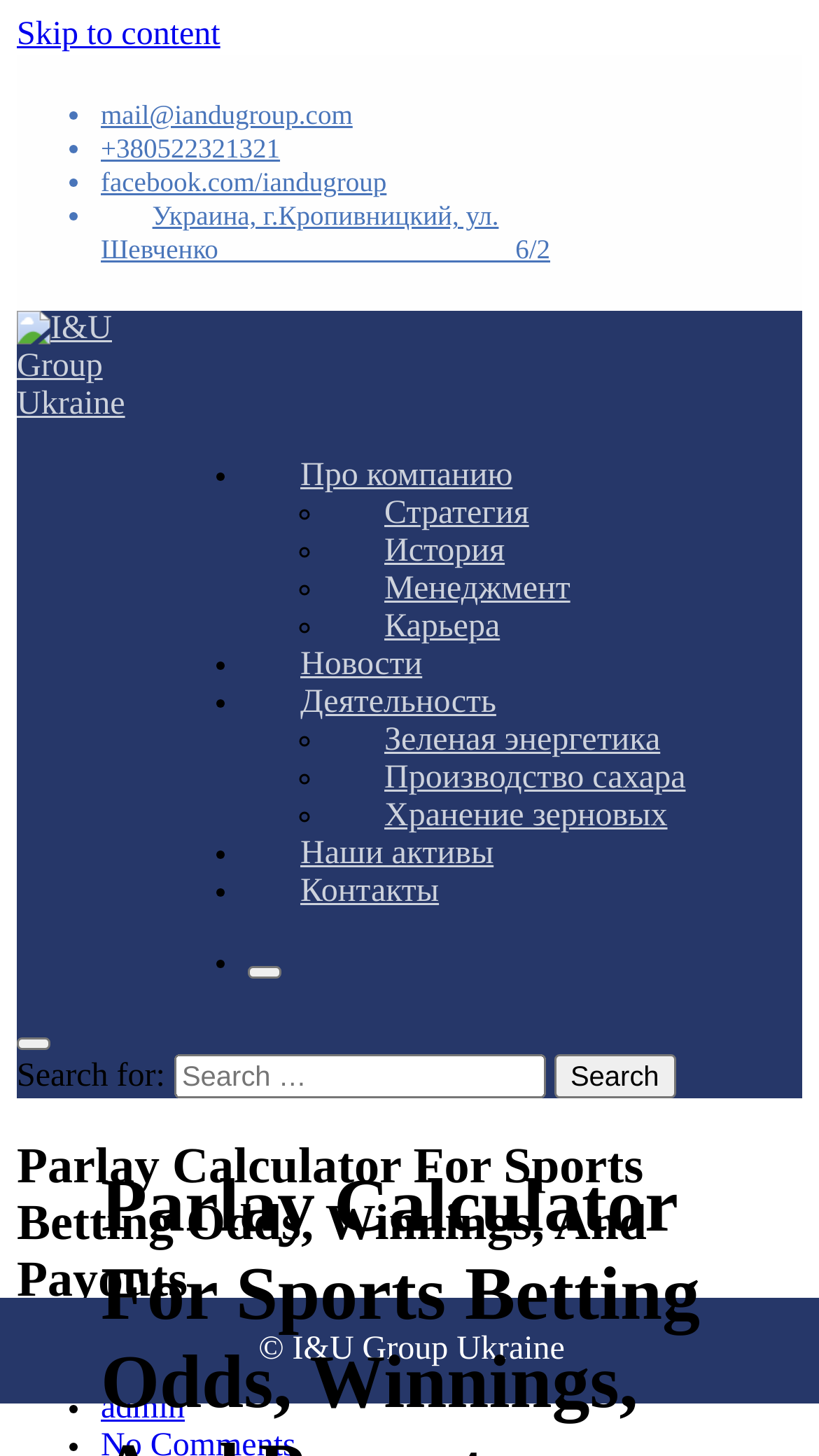Extract the bounding box coordinates for the UI element described as: "Деятельность".

[0.303, 0.434, 0.67, 0.524]